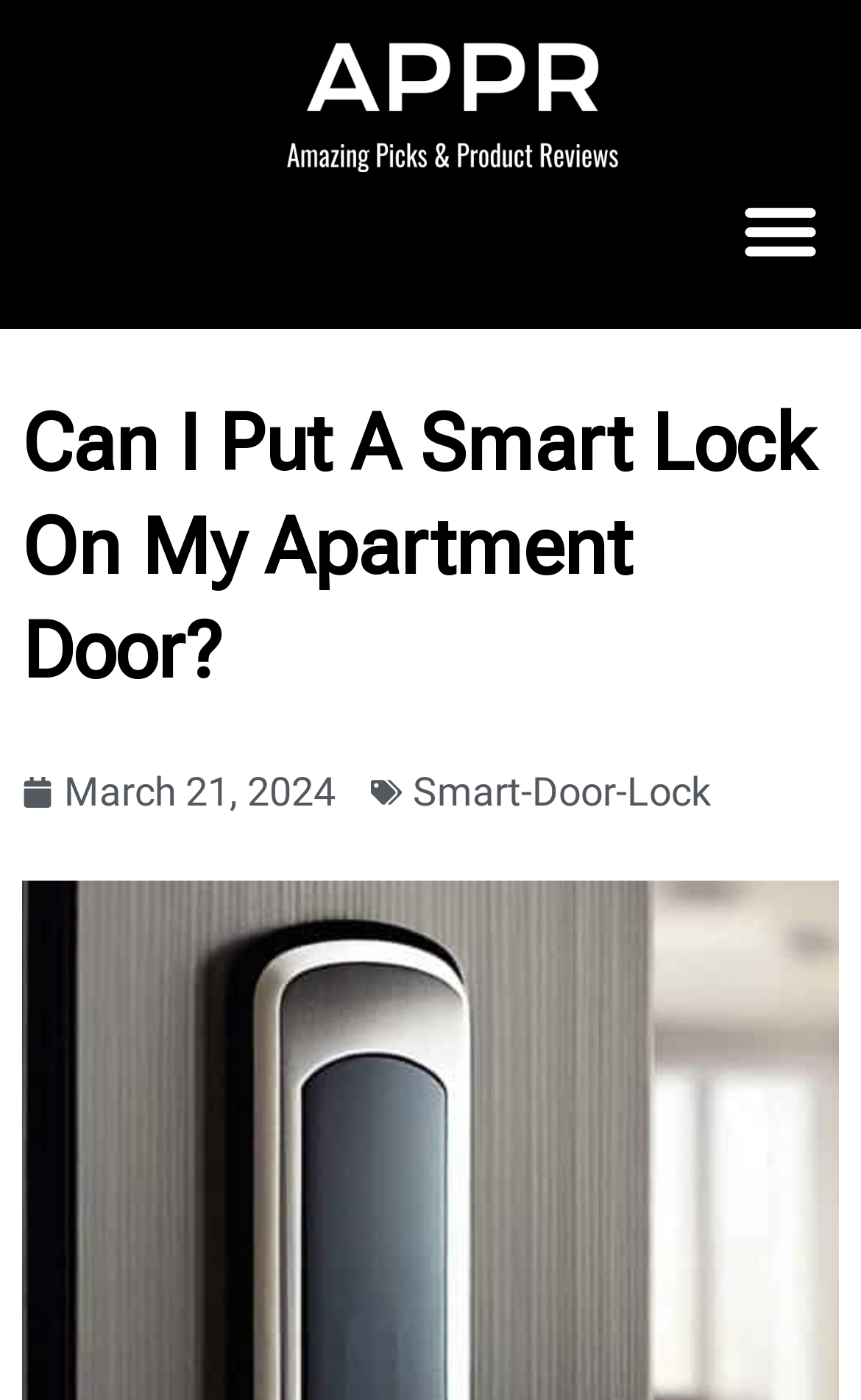Identify the main title of the webpage and generate its text content.

Can I Put A Smart Lock On My Apartment Door?